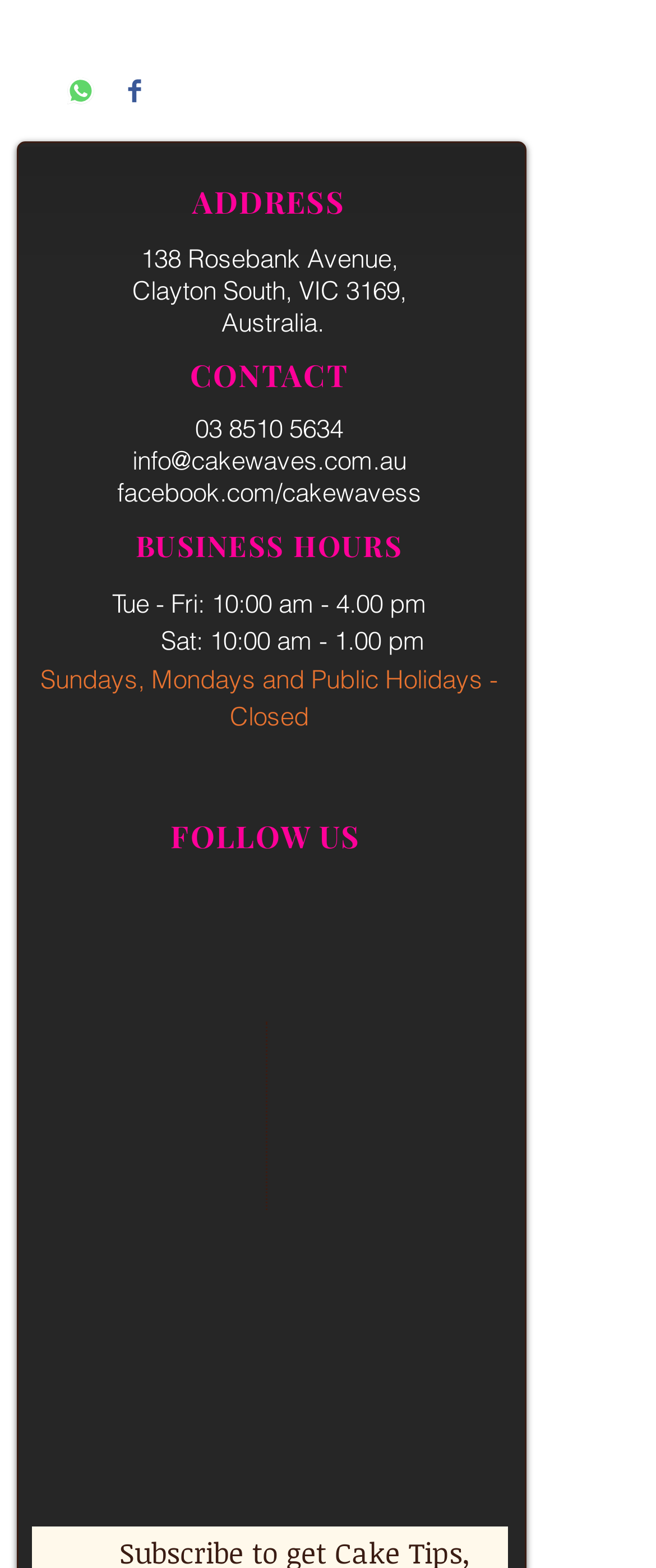What is the phone number of Cakewaves?
Examine the screenshot and reply with a single word or phrase.

03 8510 5634